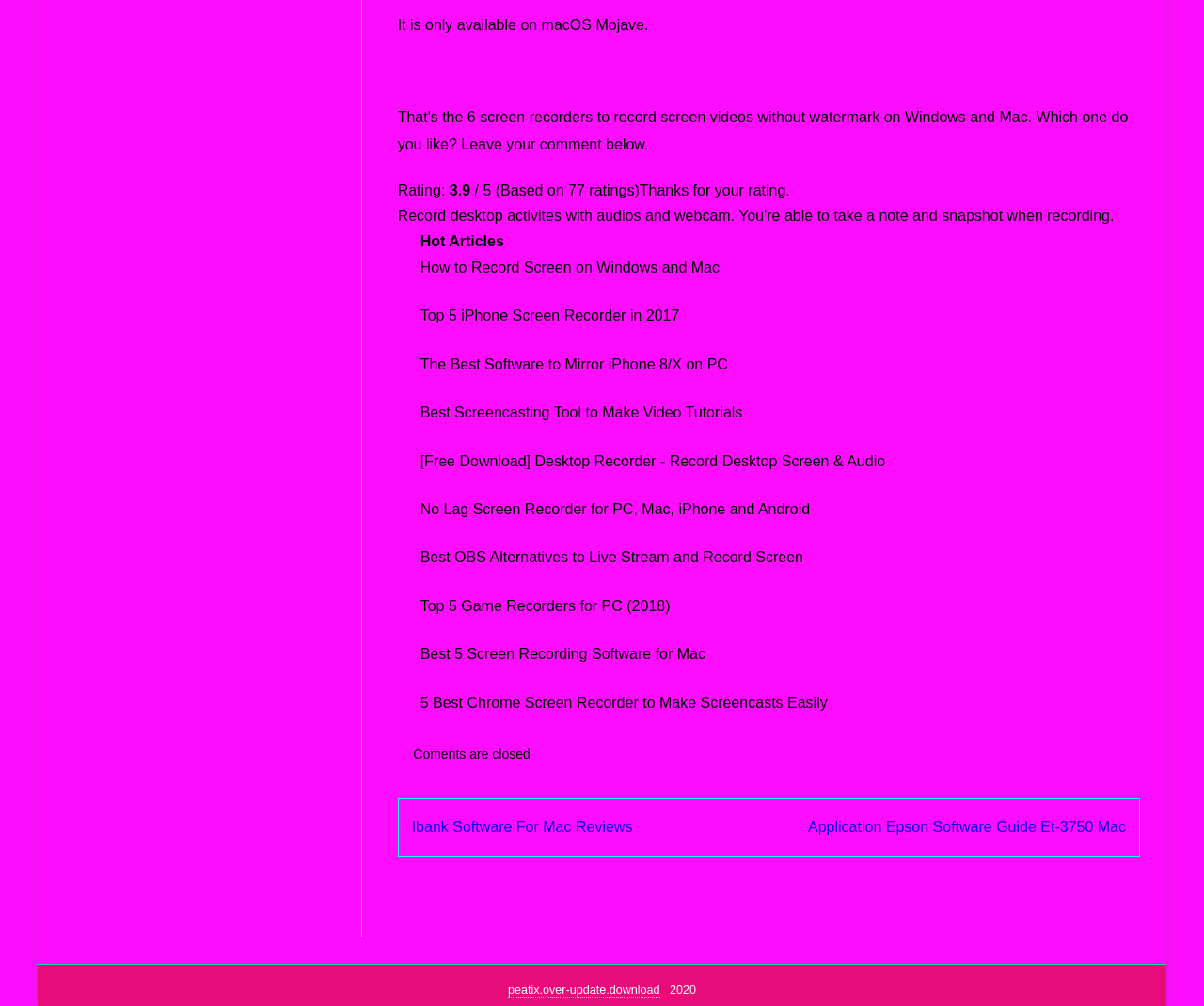Determine the bounding box coordinates for the UI element described. Format the coordinates as (top-left x, top-left y, bottom-right x, bottom-right y) and ensure all values are between 0 and 1. Element description: Publishing

None